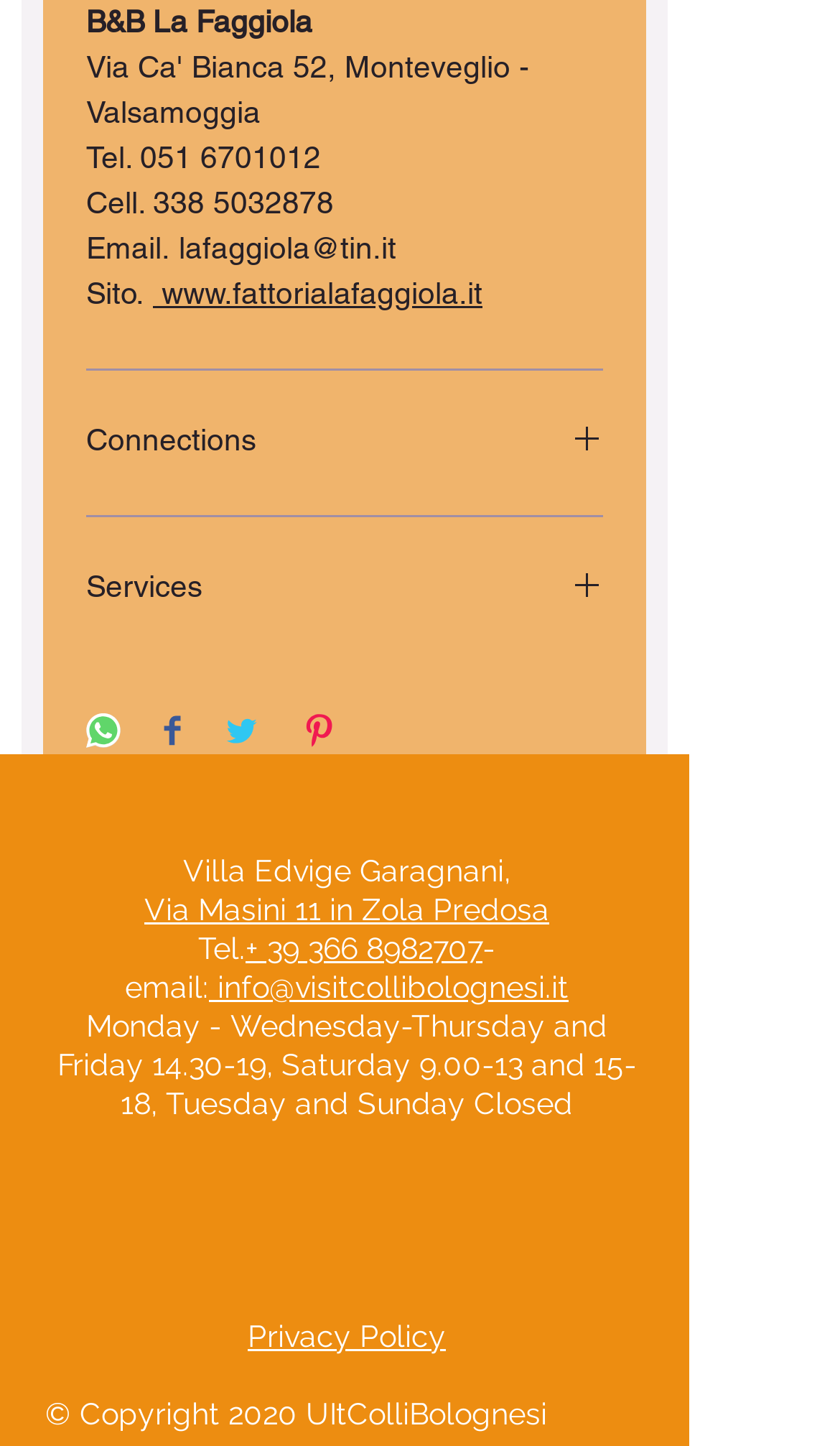Determine the bounding box coordinates of the element's region needed to click to follow the instruction: "Get directions to Via Masini 11 in Zola Predosa". Provide these coordinates as four float numbers between 0 and 1, formatted as [left, top, right, bottom].

[0.172, 0.617, 0.654, 0.641]